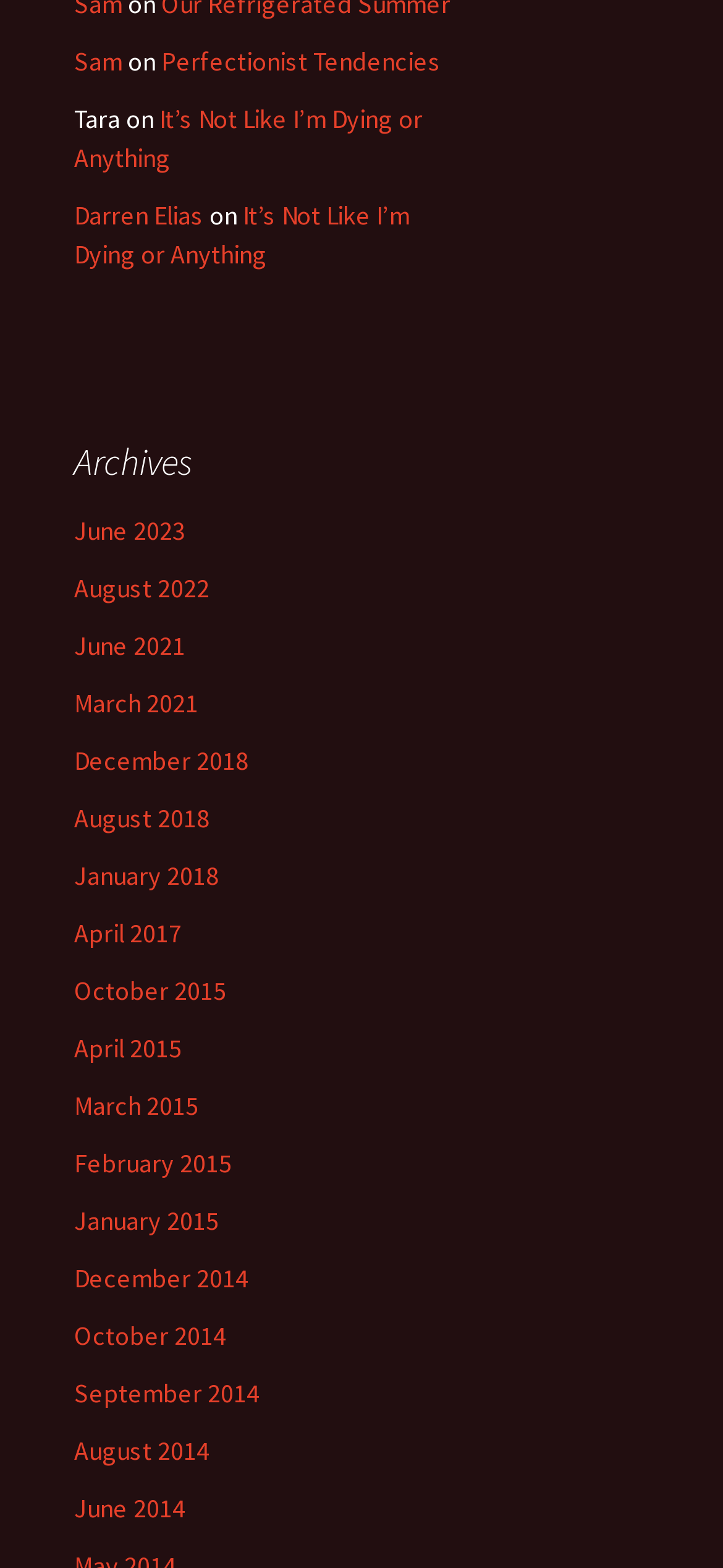Locate the bounding box coordinates of the UI element described by: "Sam". Provide the coordinates as four float numbers between 0 and 1, formatted as [left, top, right, bottom].

[0.103, 0.029, 0.169, 0.05]